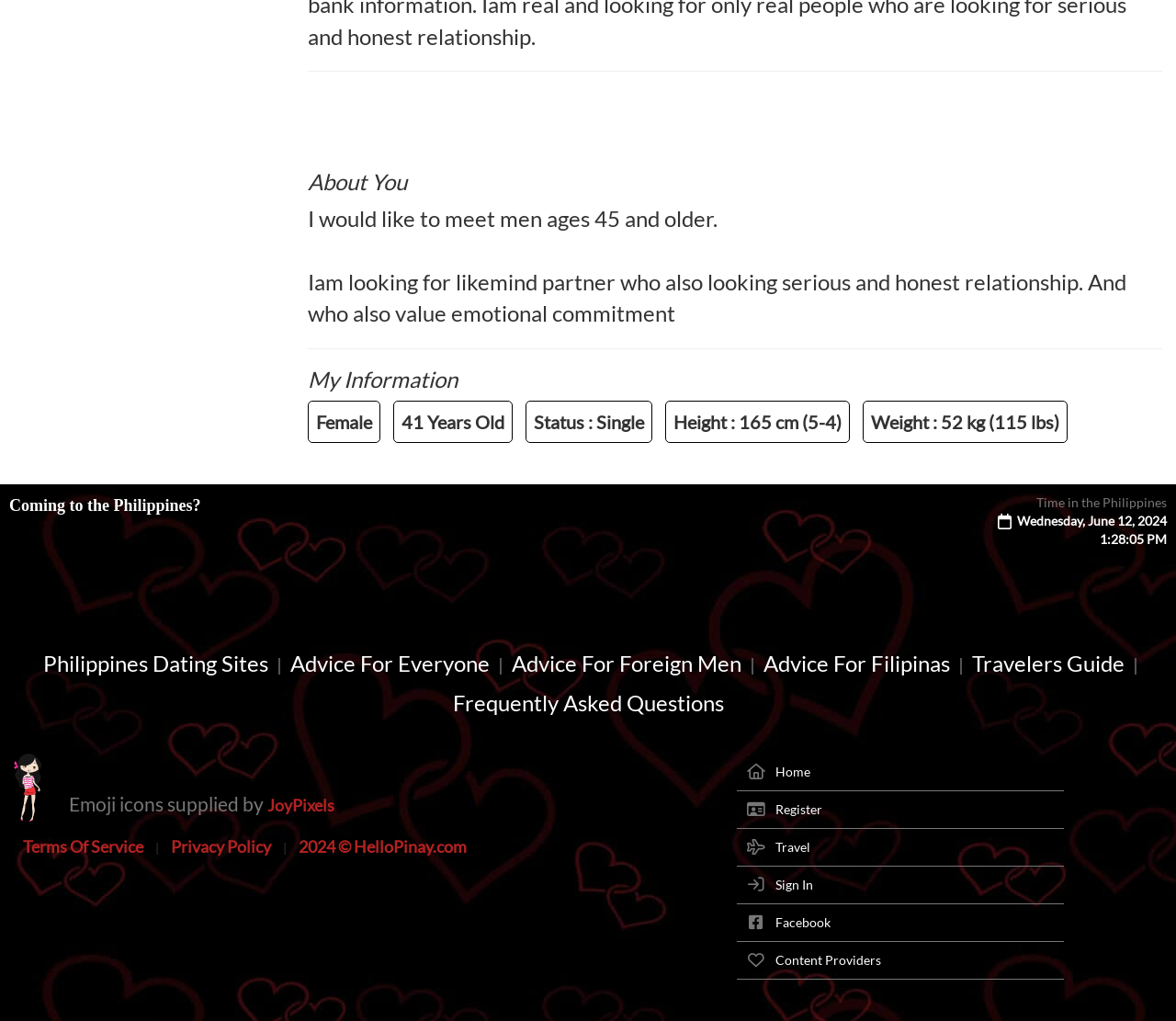What is the user's current location? Using the information from the screenshot, answer with a single word or phrase.

Philippines